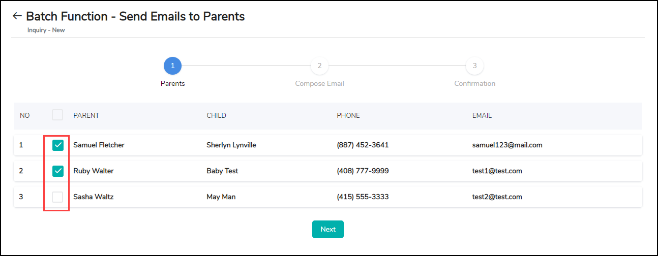Please answer the following question using a single word or phrase: 
What is the phone number of Samuel Fletcher?

(987) 452-3641